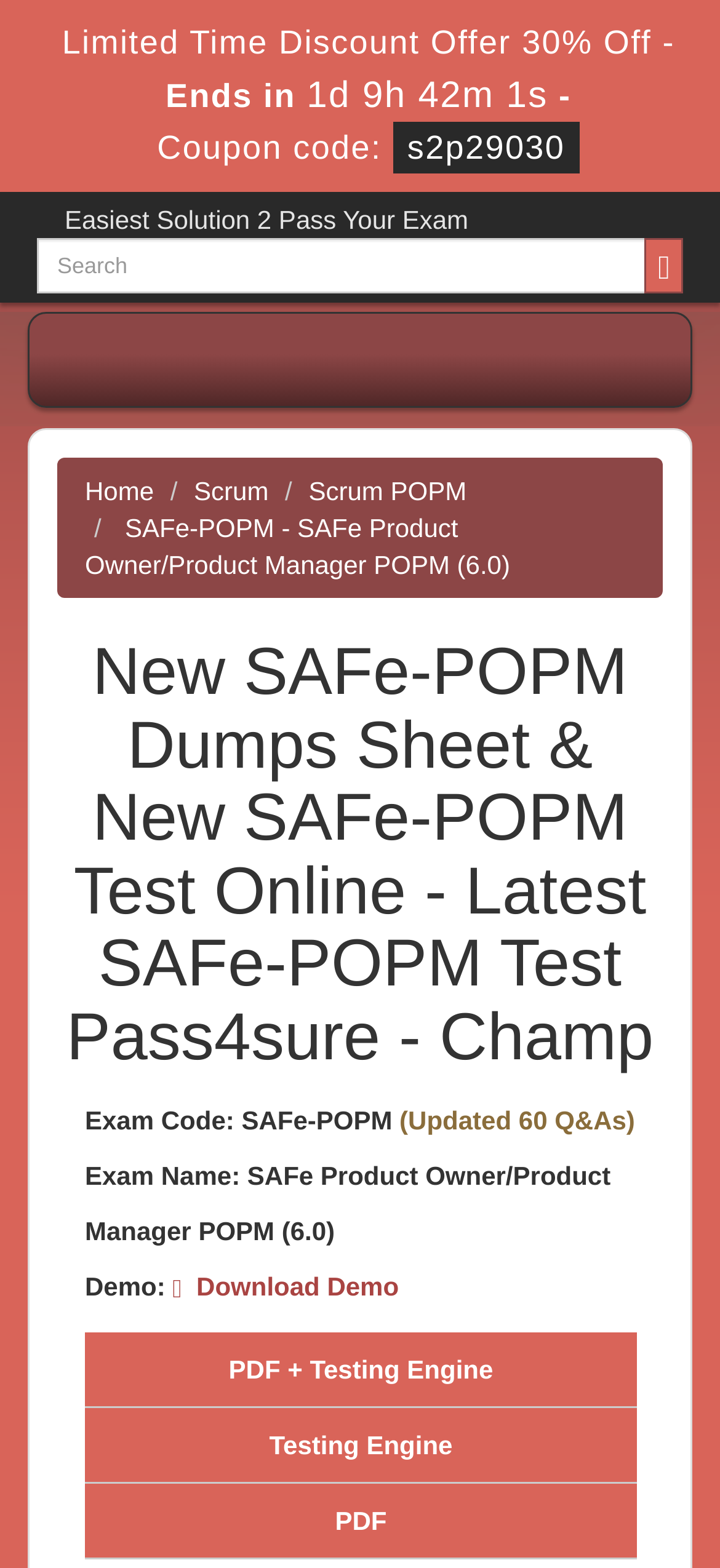What is the exam code?
Please give a detailed and elaborate answer to the question based on the image.

The exam code is mentioned in the static text 'Exam Code: SAFe-POPM' which is located in the middle of the webpage.